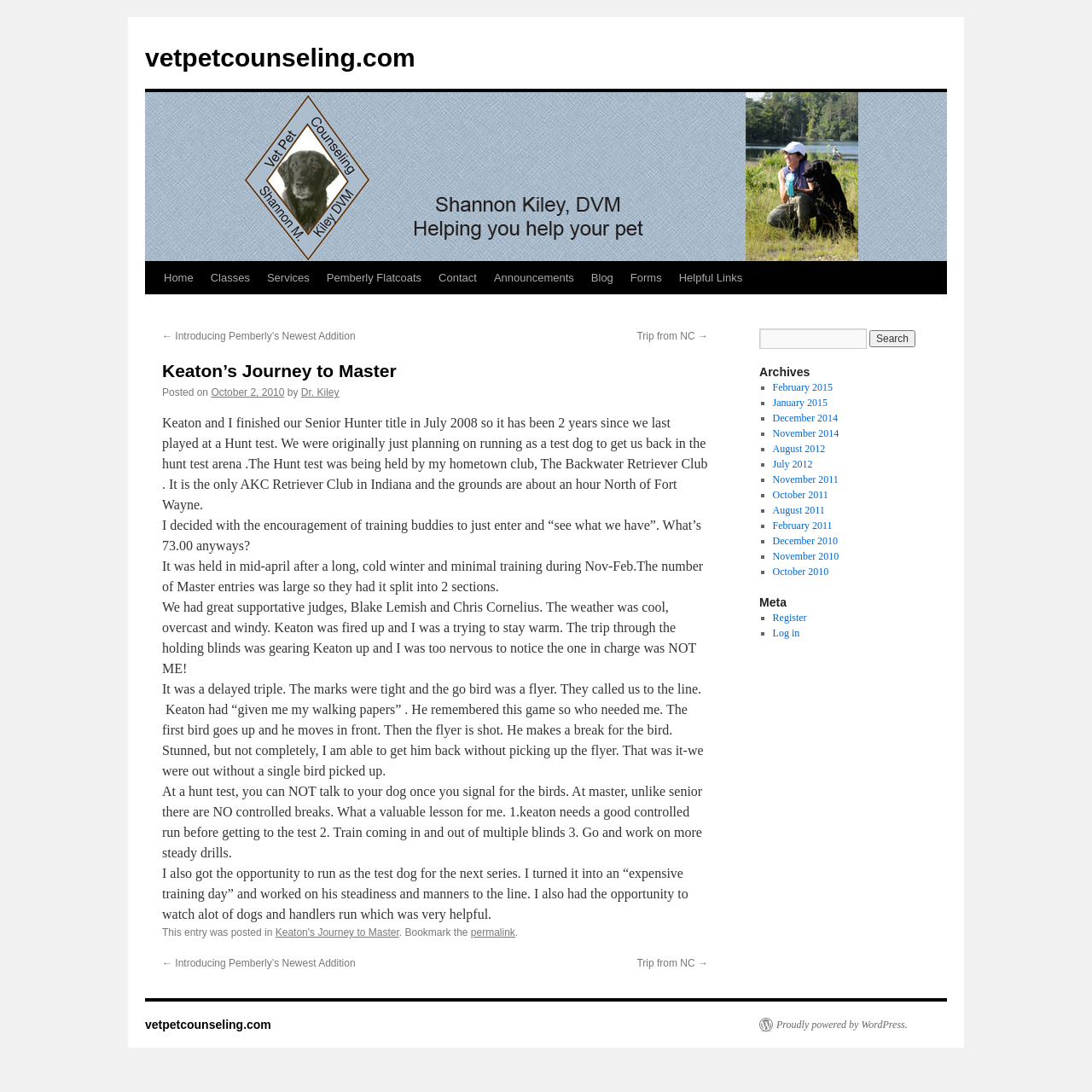Please find the bounding box coordinates of the clickable region needed to complete the following instruction: "Click on the 'permalink'". The bounding box coordinates must consist of four float numbers between 0 and 1, i.e., [left, top, right, bottom].

[0.431, 0.849, 0.472, 0.86]